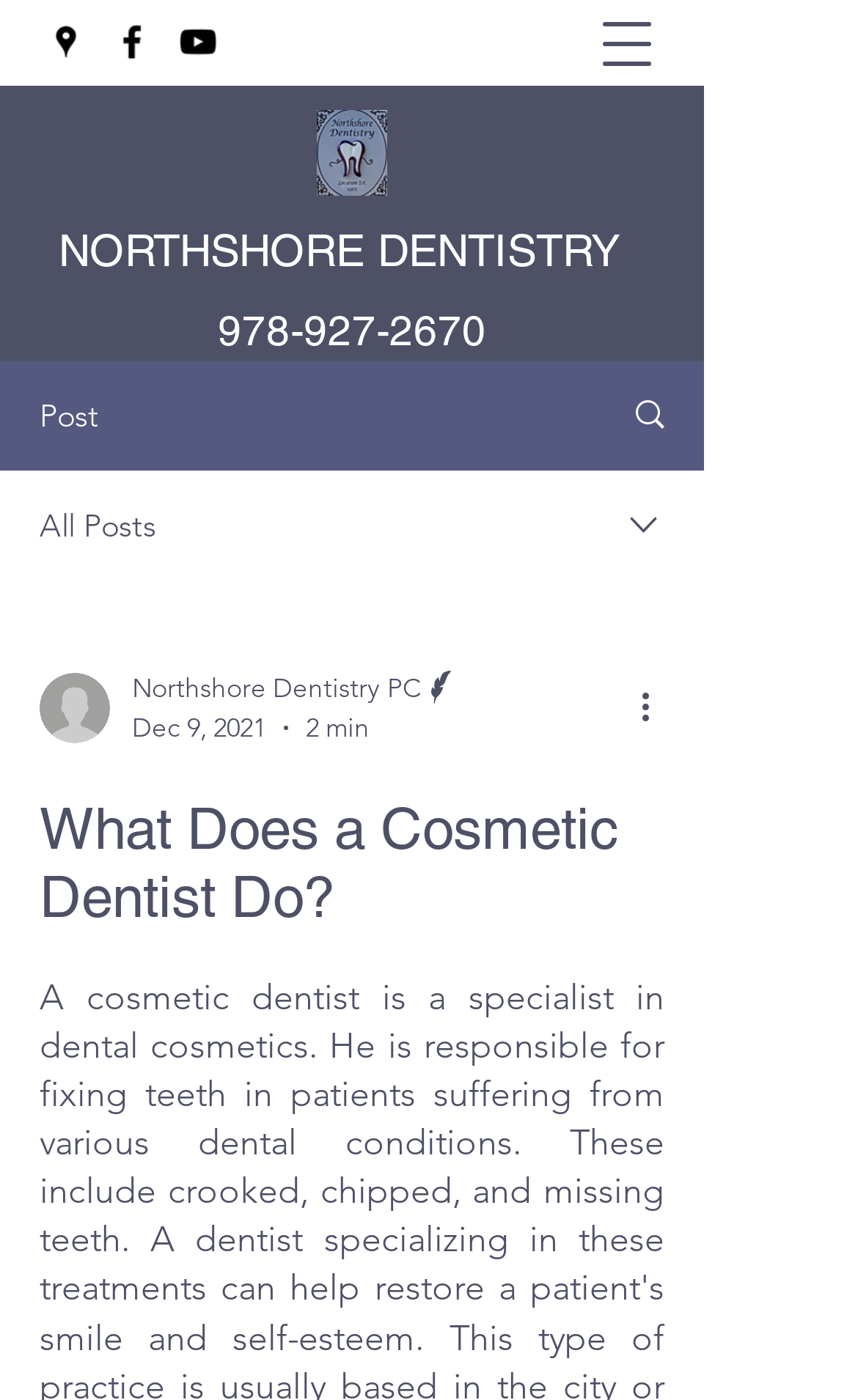Show me the bounding box coordinates of the clickable region to achieve the task as per the instruction: "View Northshore Dentistry PC Writer's profile".

[0.154, 0.477, 0.538, 0.506]